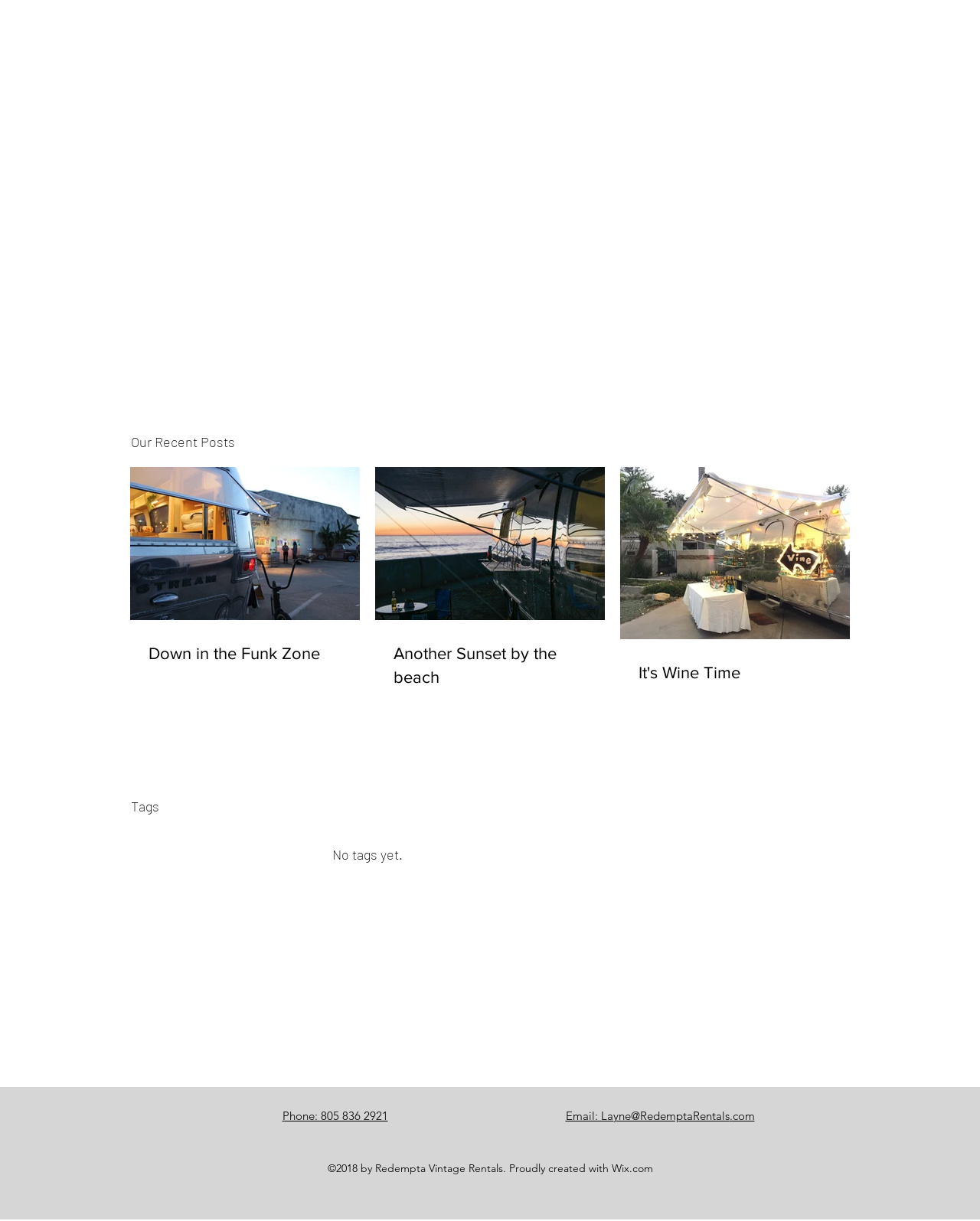Please give a one-word or short phrase response to the following question: 
What is the phone number?

805 836 2921